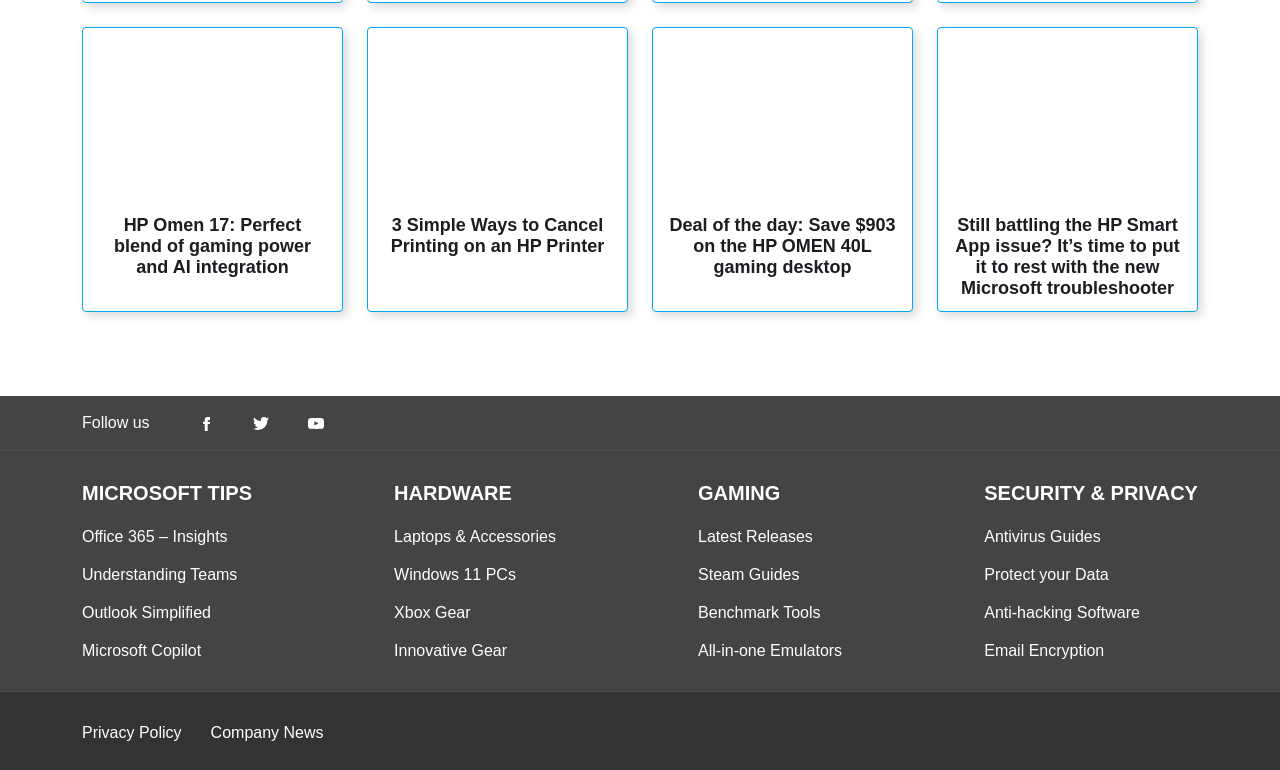Please give a succinct answer to the question in one word or phrase:
What is the purpose of the 'MICROSOFT TIPS' section?

Microsoft-related tips